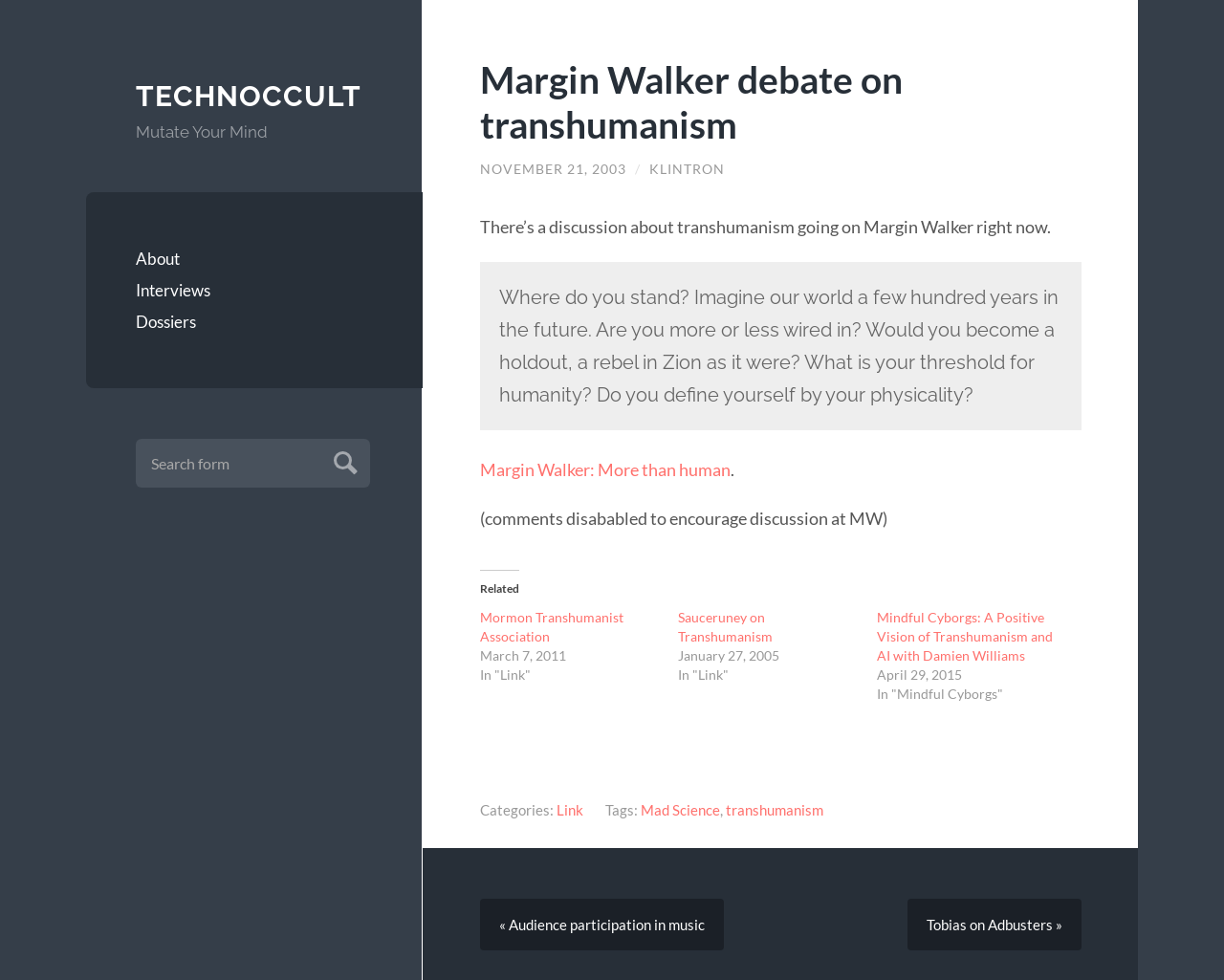Determine the bounding box coordinates of the element's region needed to click to follow the instruction: "Search for something". Provide these coordinates as four float numbers between 0 and 1, formatted as [left, top, right, bottom].

[0.111, 0.448, 0.302, 0.498]